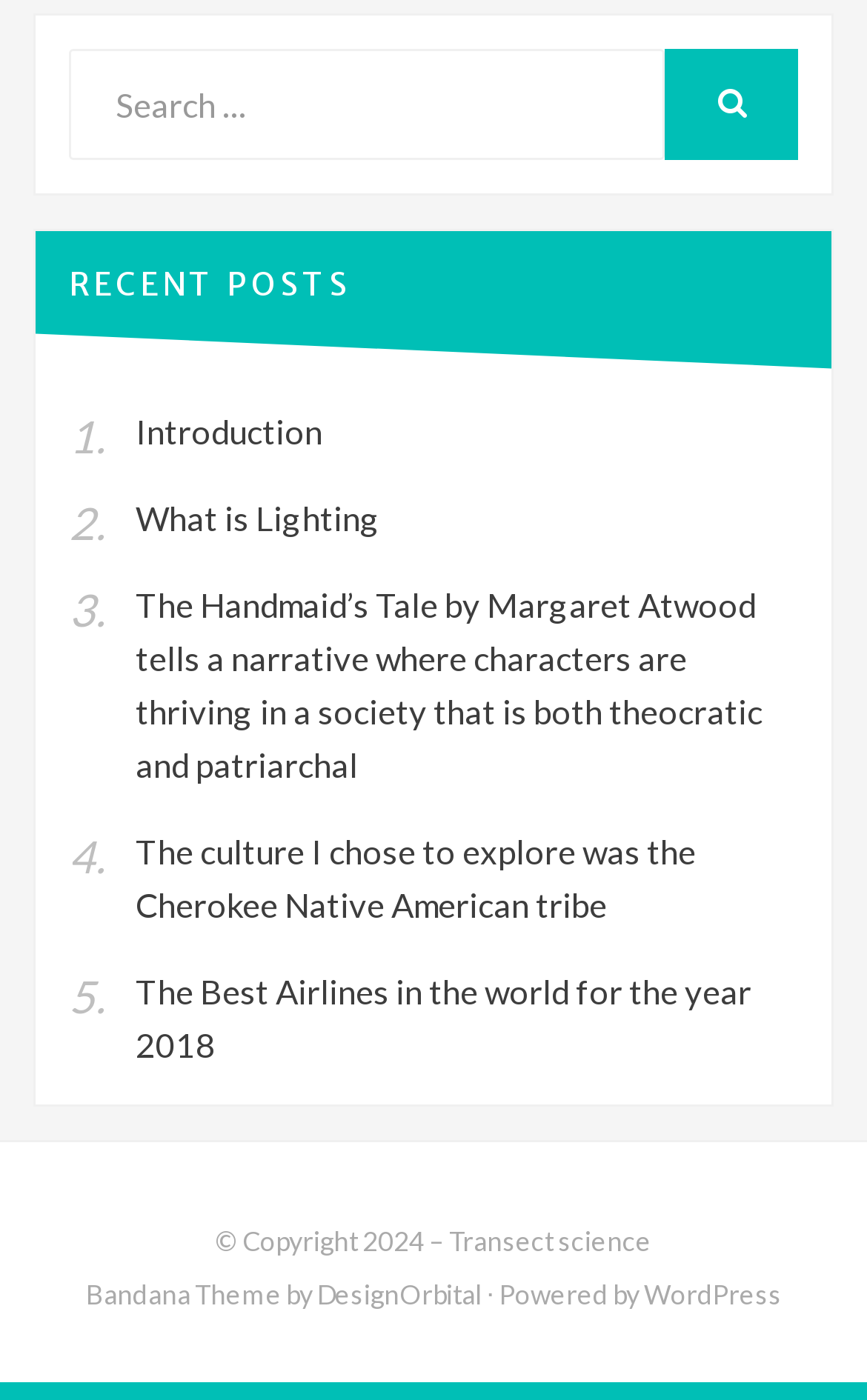Bounding box coordinates are specified in the format (top-left x, top-left y, bottom-right x, bottom-right y). All values are floating point numbers bounded between 0 and 1. Please provide the bounding box coordinate of the region this sentence describes: Transect science

[0.518, 0.874, 0.751, 0.898]